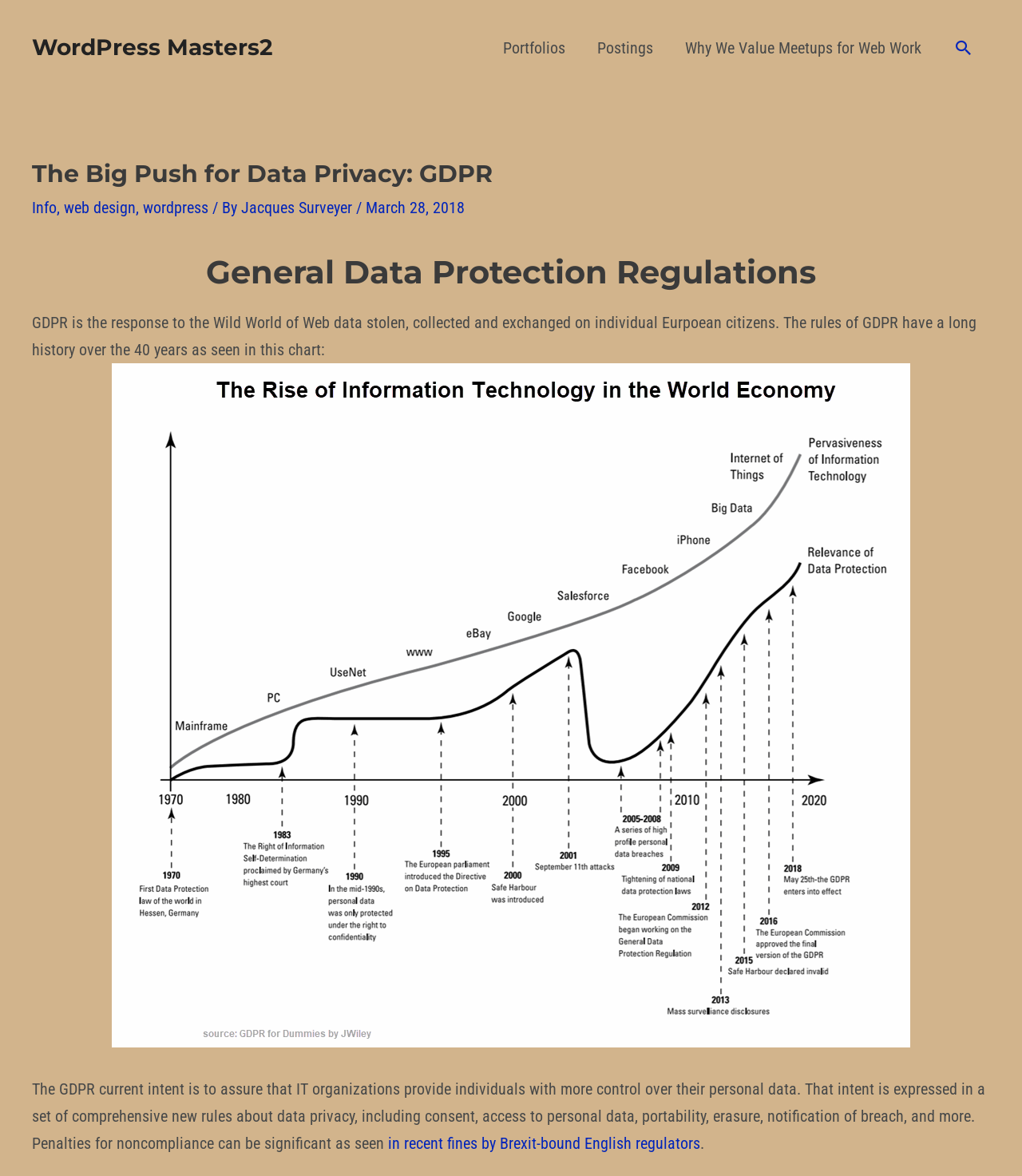Specify the bounding box coordinates of the area to click in order to execute this command: 'Click on WordPress Masters2 link'. The coordinates should consist of four float numbers ranging from 0 to 1, and should be formatted as [left, top, right, bottom].

[0.031, 0.029, 0.267, 0.052]